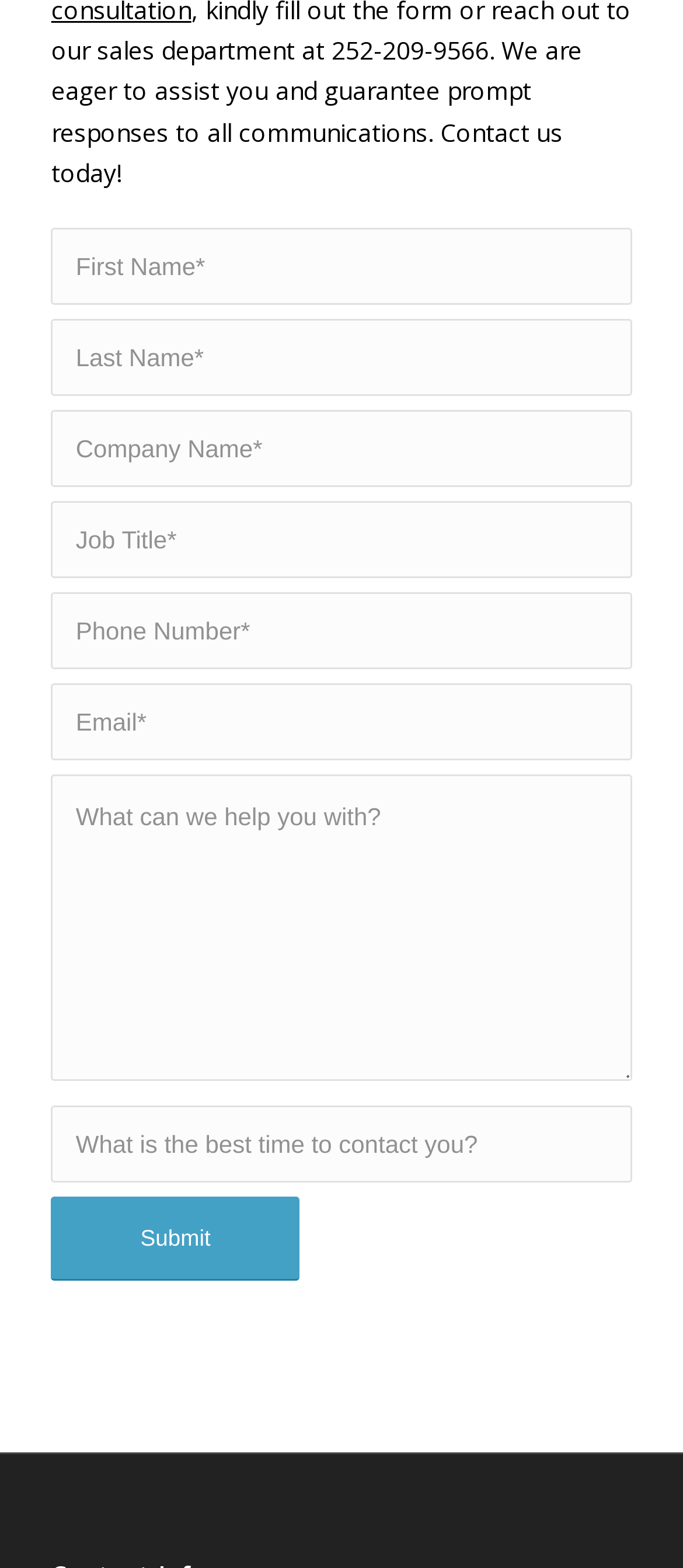Please specify the bounding box coordinates of the area that should be clicked to accomplish the following instruction: "Write a message". The coordinates should consist of four float numbers between 0 and 1, i.e., [left, top, right, bottom].

[0.075, 0.493, 0.925, 0.689]